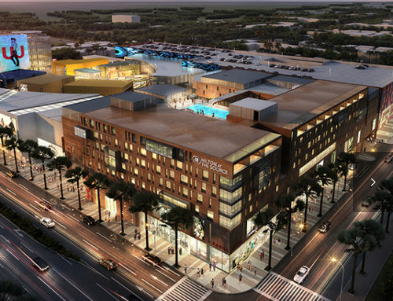What is the purpose of the expansive windows?
Please provide a single word or phrase based on the screenshot.

to allow natural light